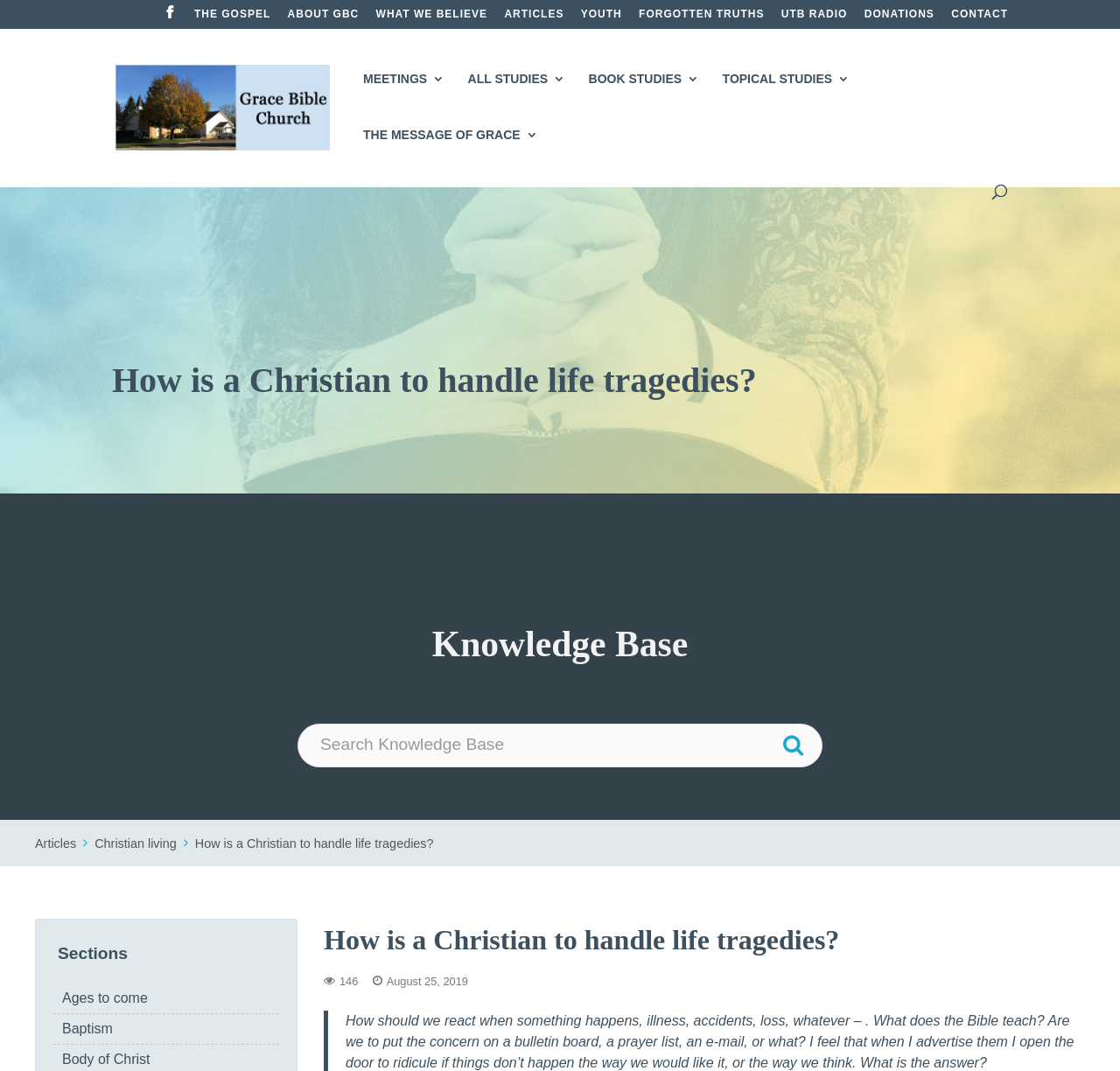Please determine the bounding box coordinates of the clickable area required to carry out the following instruction: "Read the article 'How is a Christian to handle life tragedies?'". The coordinates must be four float numbers between 0 and 1, represented as [left, top, right, bottom].

[0.174, 0.781, 0.387, 0.794]